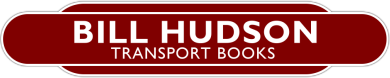What type of literature does Bill Hudson Transport Books likely publish?
Answer the question based on the image using a single word or a brief phrase.

transportation literature